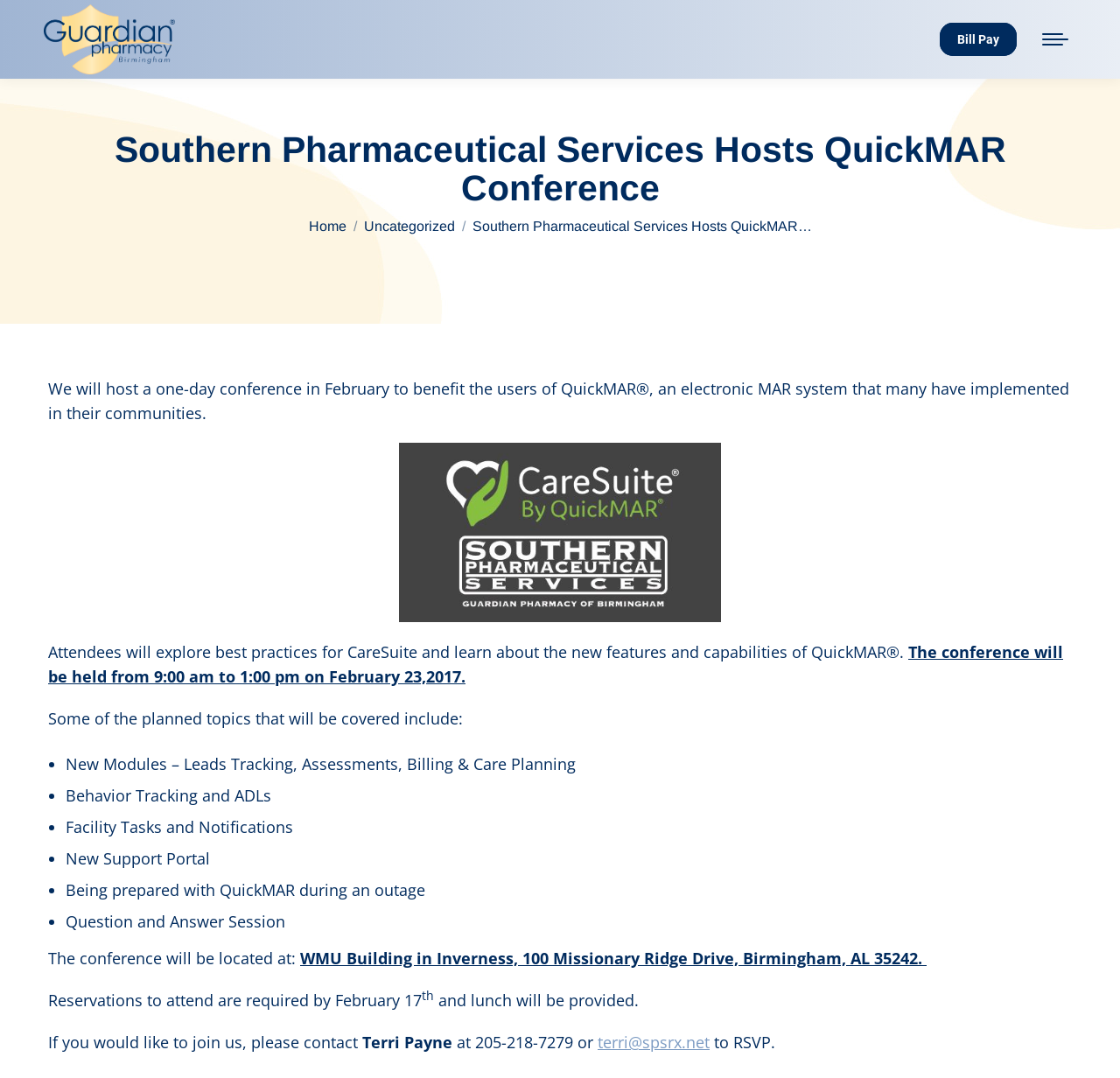Find the bounding box of the UI element described as: "aria-label="Mobile menu icon"". The bounding box coordinates should be given as four float values between 0 and 1, i.e., [left, top, right, bottom].

[0.923, 0.021, 0.961, 0.052]